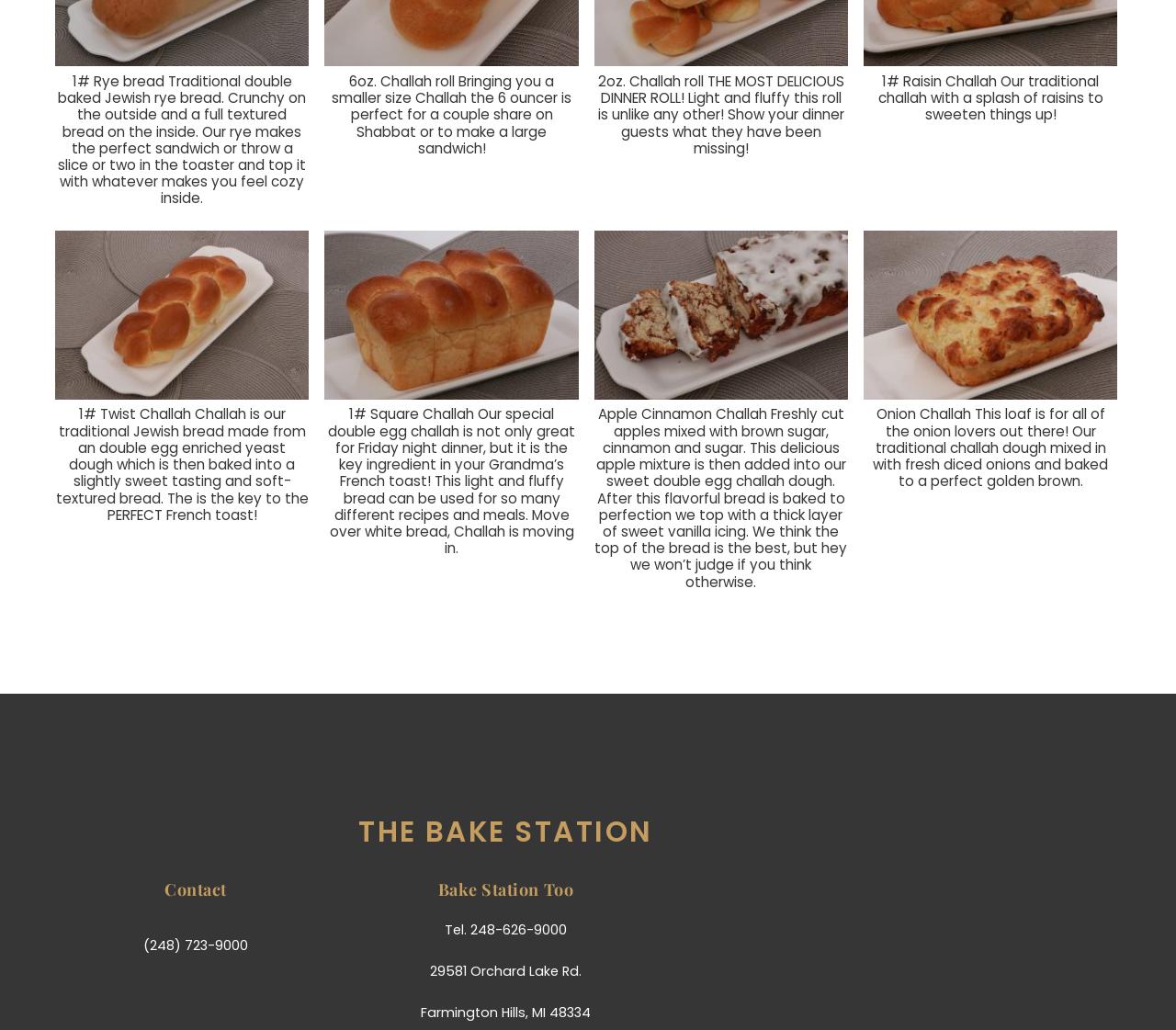Locate the bounding box coordinates for the element described below: "The Bake Station". The coordinates must be four float values between 0 and 1, formatted as [left, top, right, bottom].

[0.305, 0.787, 0.555, 0.827]